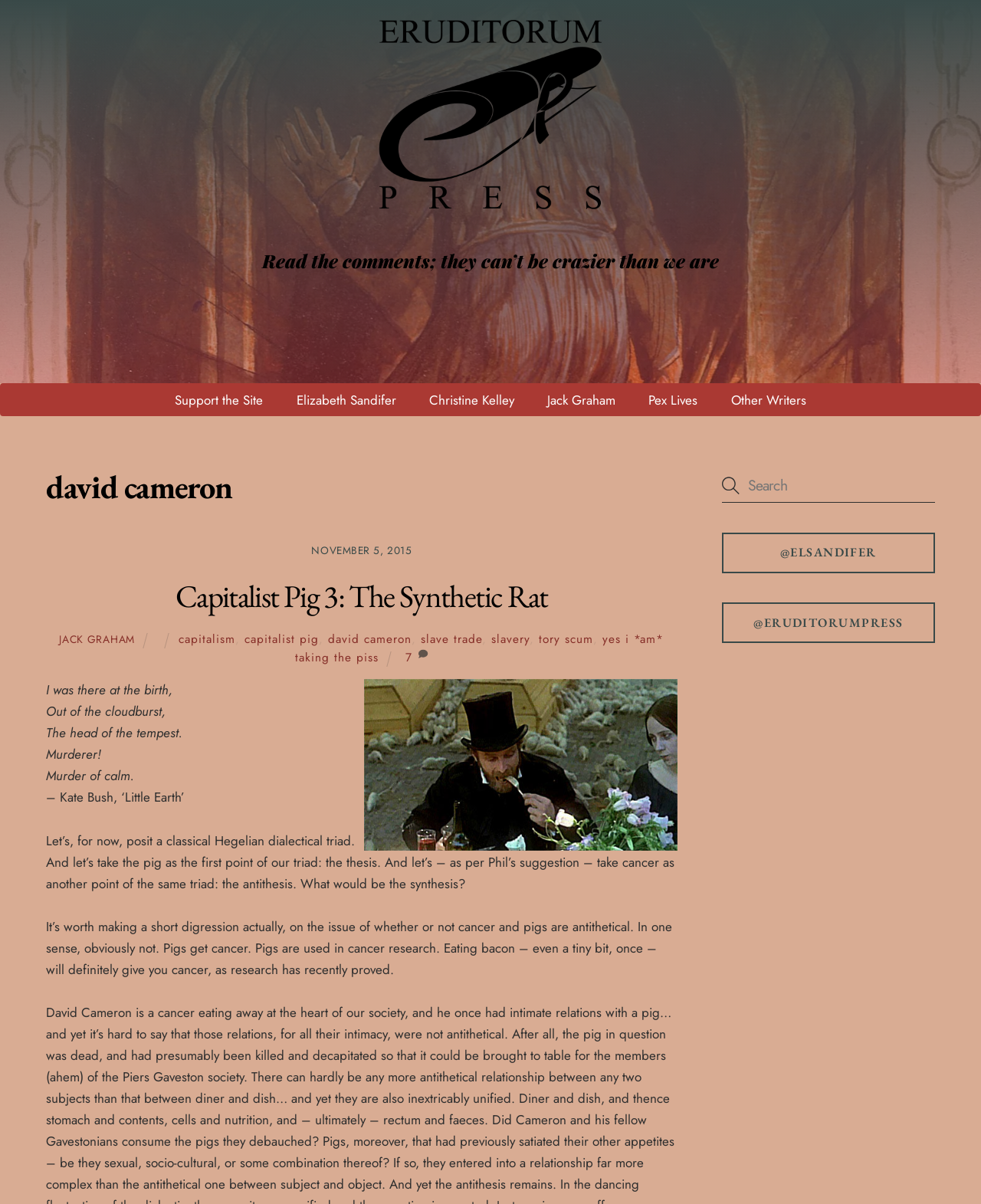Use the information in the screenshot to answer the question comprehensively: What is the name of the person mentioned in the quote at the bottom of the page?

The name of the person can be found in the quote '– Kate Bush, ‘Little Earth’’ which is located at the bottom of the page.